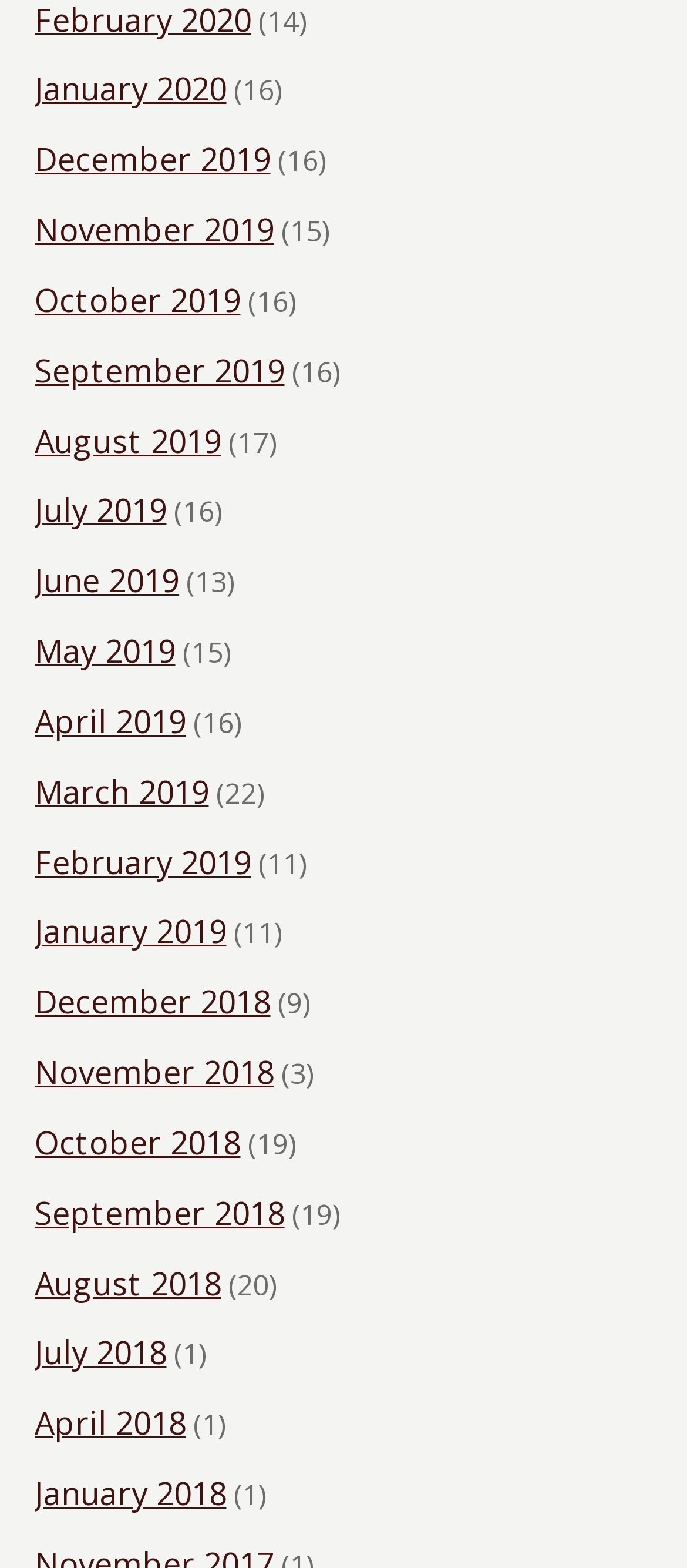How many months are listed?
Based on the visual content, answer with a single word or a brief phrase.

24